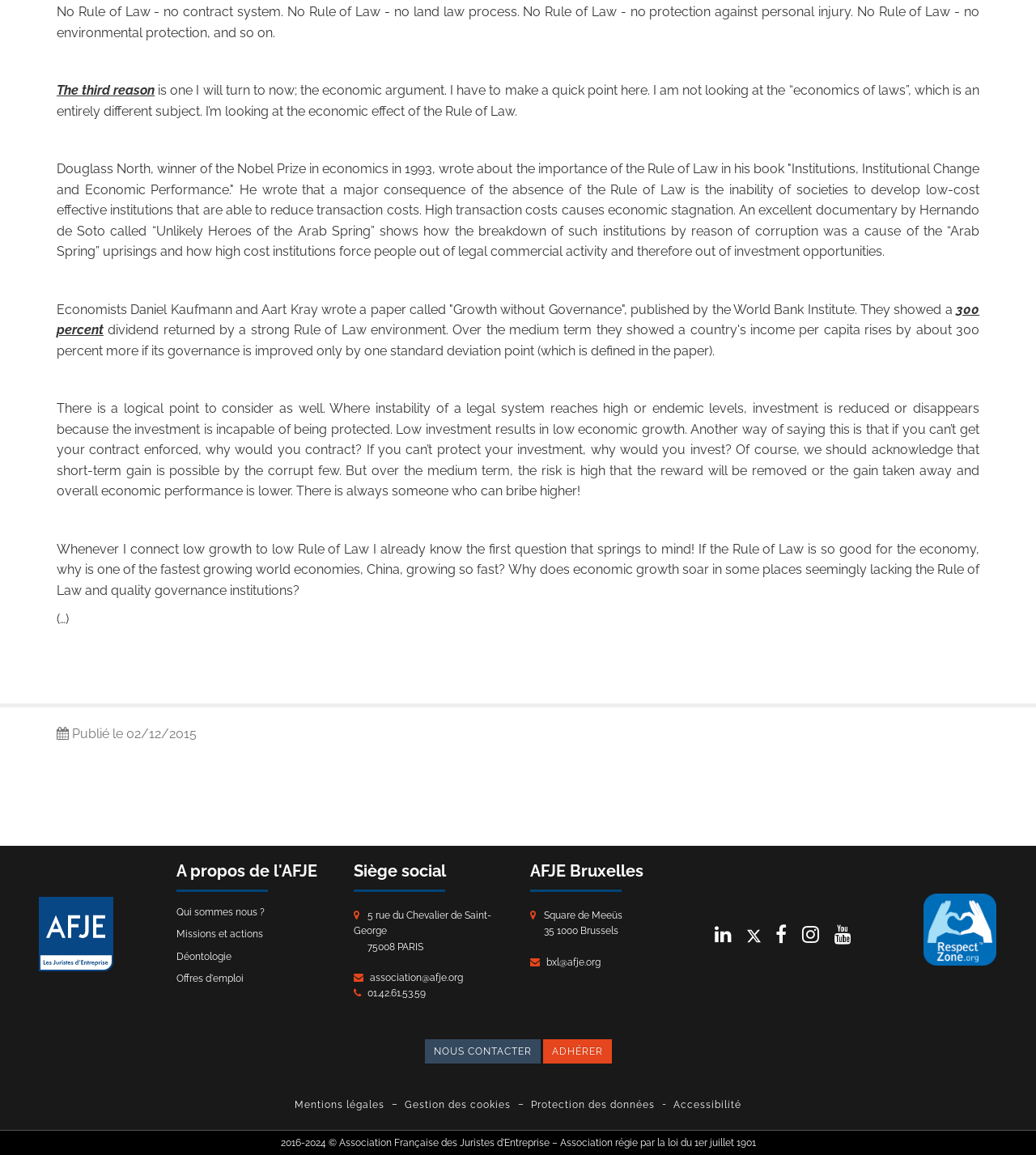Please locate the bounding box coordinates of the element that should be clicked to complete the given instruction: "Click on 'NOUS CONTACTER'".

[0.41, 0.9, 0.521, 0.921]